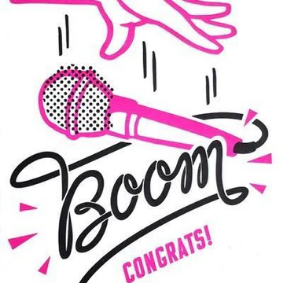Provide a short answer to the following question with just one word or phrase: What is the font style of the word 'Boom'?

Bold and dynamic